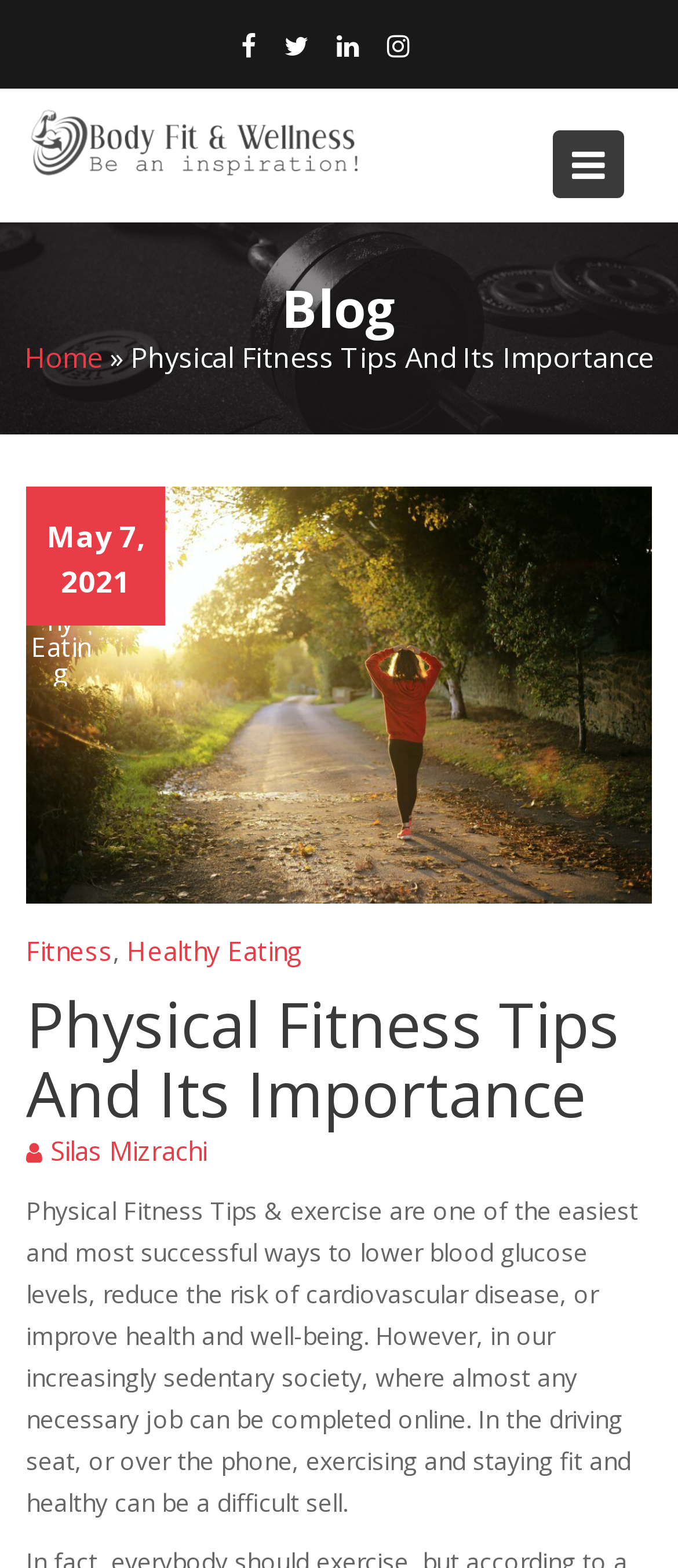Please respond to the question with a concise word or phrase:
What is the topic of the blog post?

Physical Fitness